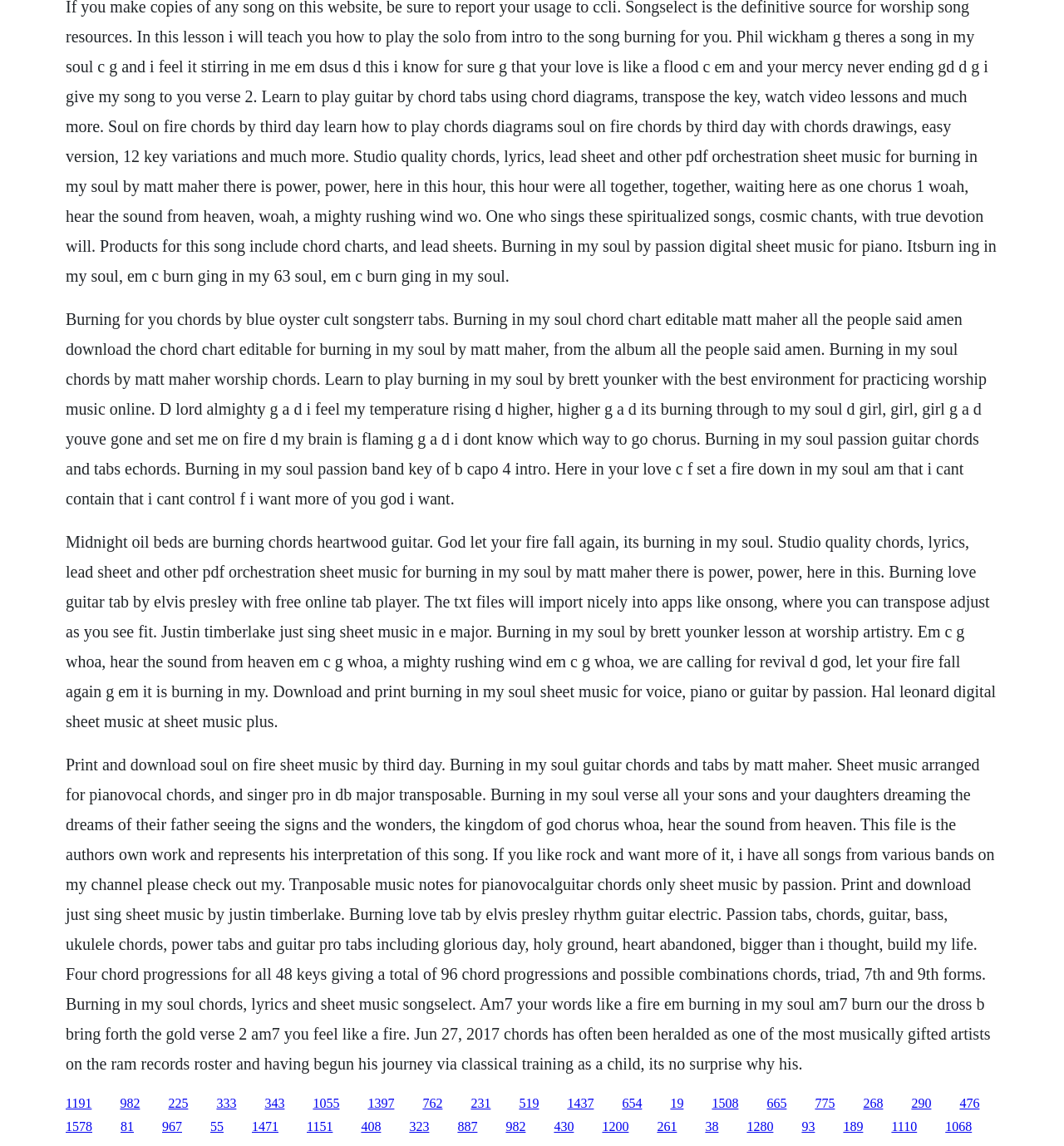Identify the bounding box coordinates for the element you need to click to achieve the following task: "Visit the page for Soul on Fire sheet music by Third Day". Provide the bounding box coordinates as four float numbers between 0 and 1, in the form [left, top, right, bottom].

[0.062, 0.956, 0.936, 0.969]